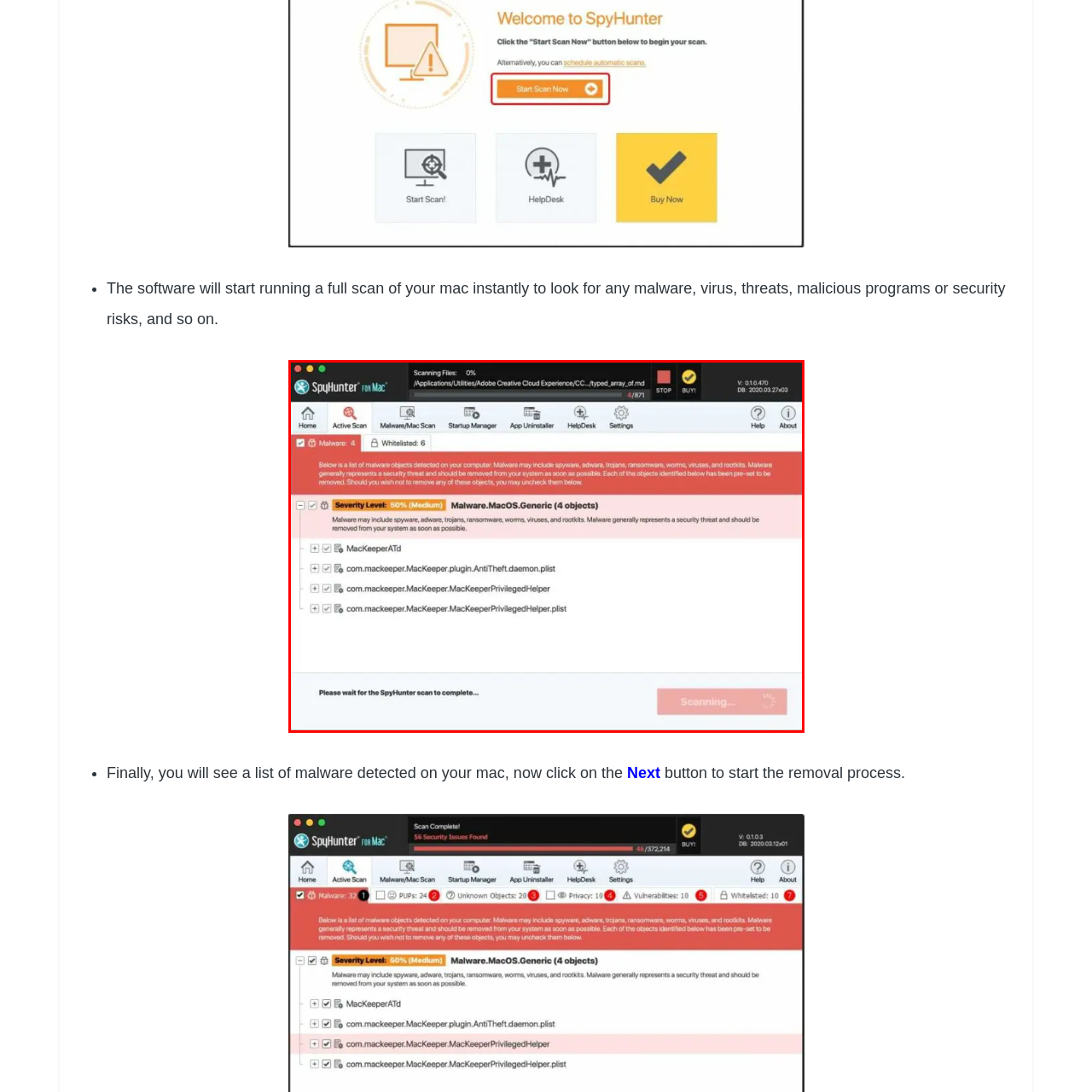What type of software is associated with the detected malware?
Carefully scrutinize the image inside the red bounding box and generate a comprehensive answer, drawing from the visual content.

The application lists specific files associated with the detected malware, including components related to the MacKeeper software, suggesting that these may pose potential security risks. This information can be found in the interface of the SpyHunter application, which is currently running a malware scan on a Mac.